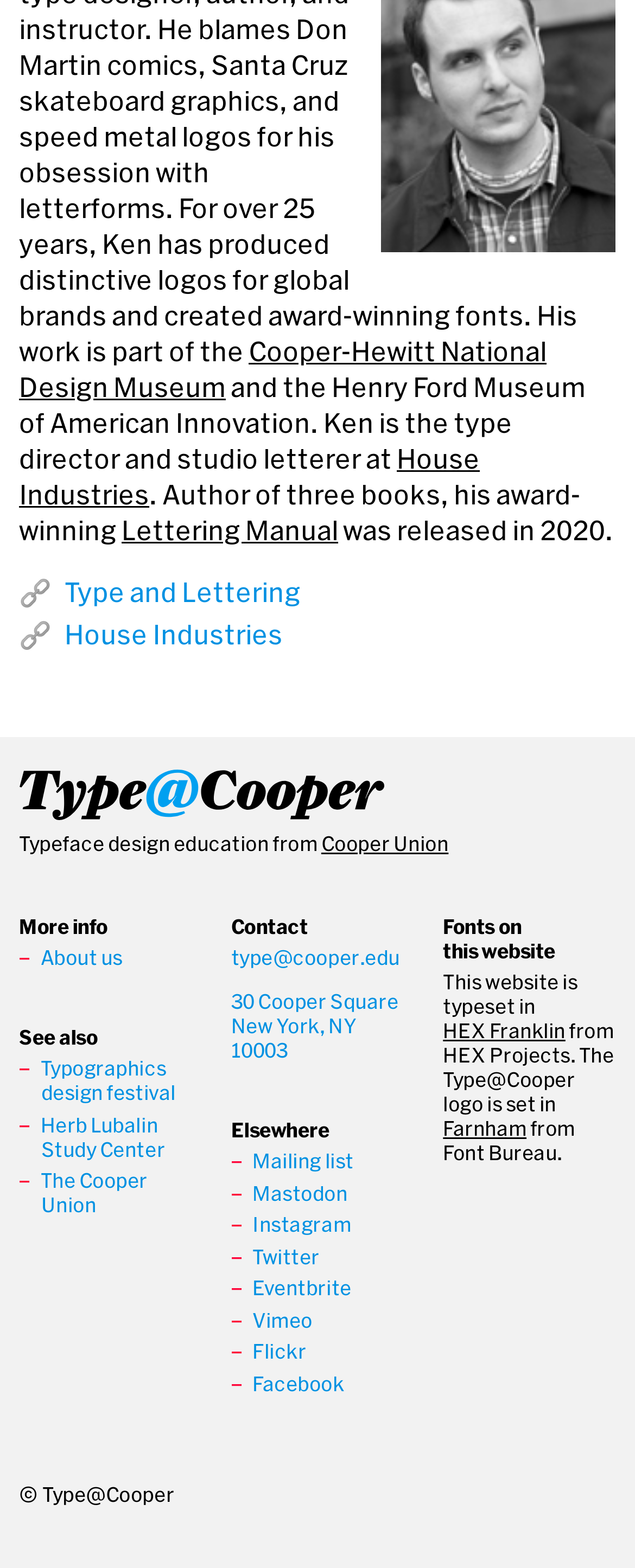Using the description: "Paranormal investigators haunt Monroe museum", determine the UI element's bounding box coordinates. Ensure the coordinates are in the format of four float numbers between 0 and 1, i.e., [left, top, right, bottom].

None